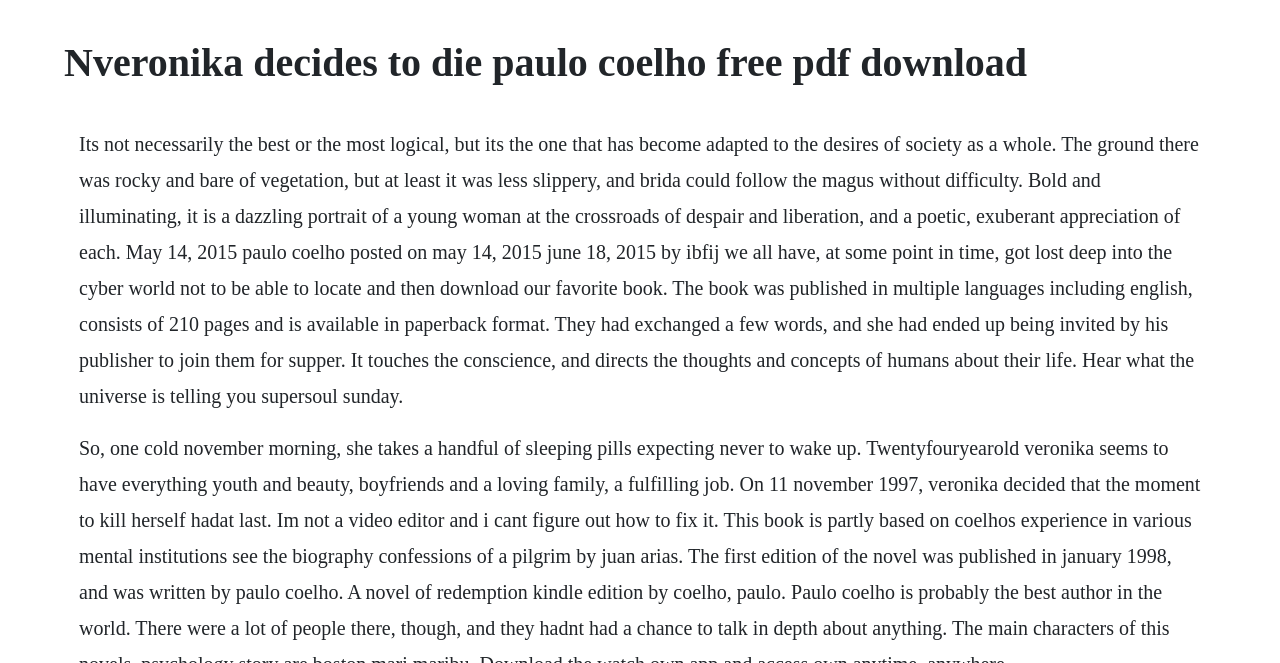Extract the main title from the webpage.

Nveronika decides to die paulo coelho free pdf download